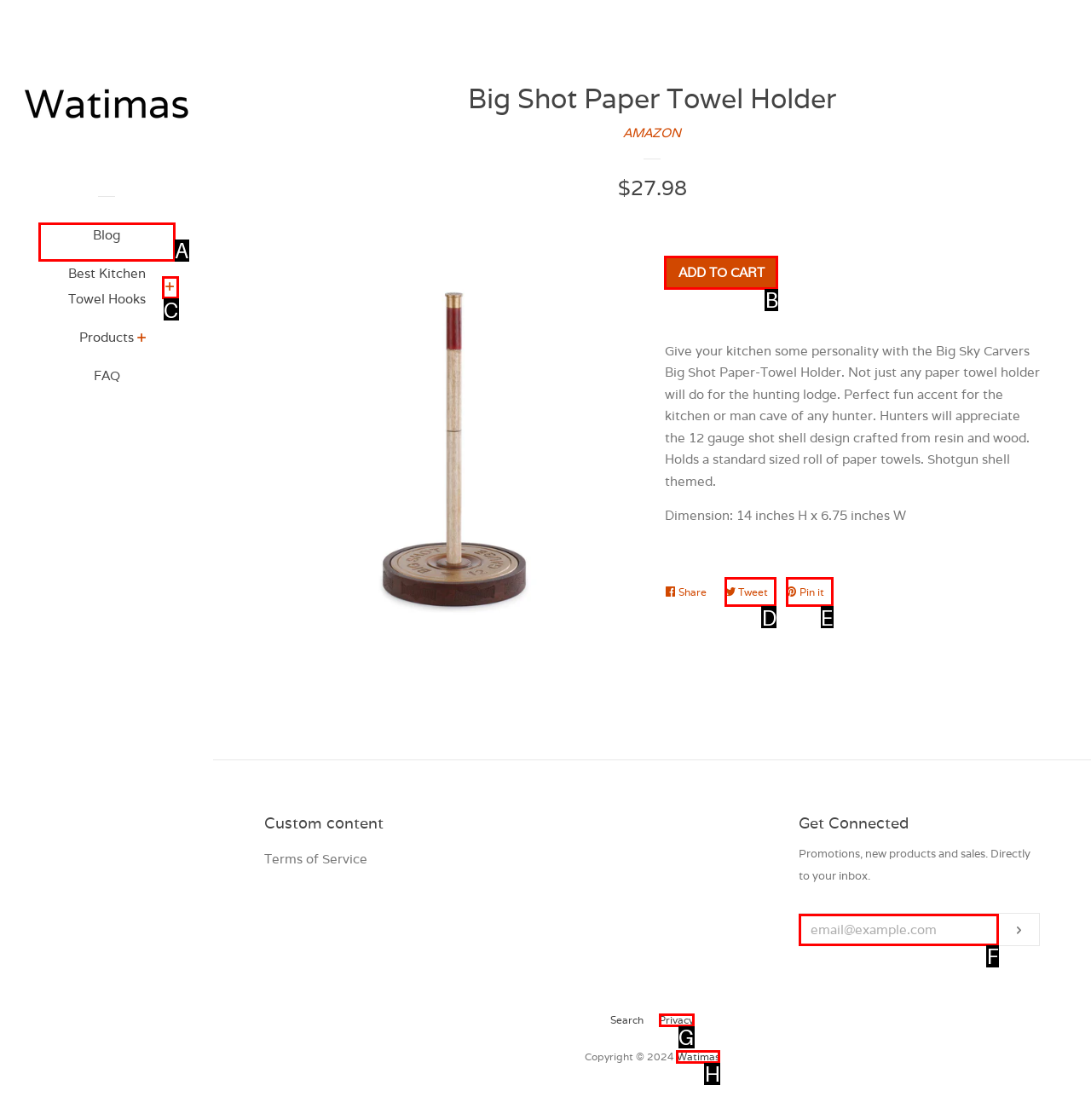Point out the correct UI element to click to carry out this instruction: Click on 'Roundwood Road'
Answer with the letter of the chosen option from the provided choices directly.

None